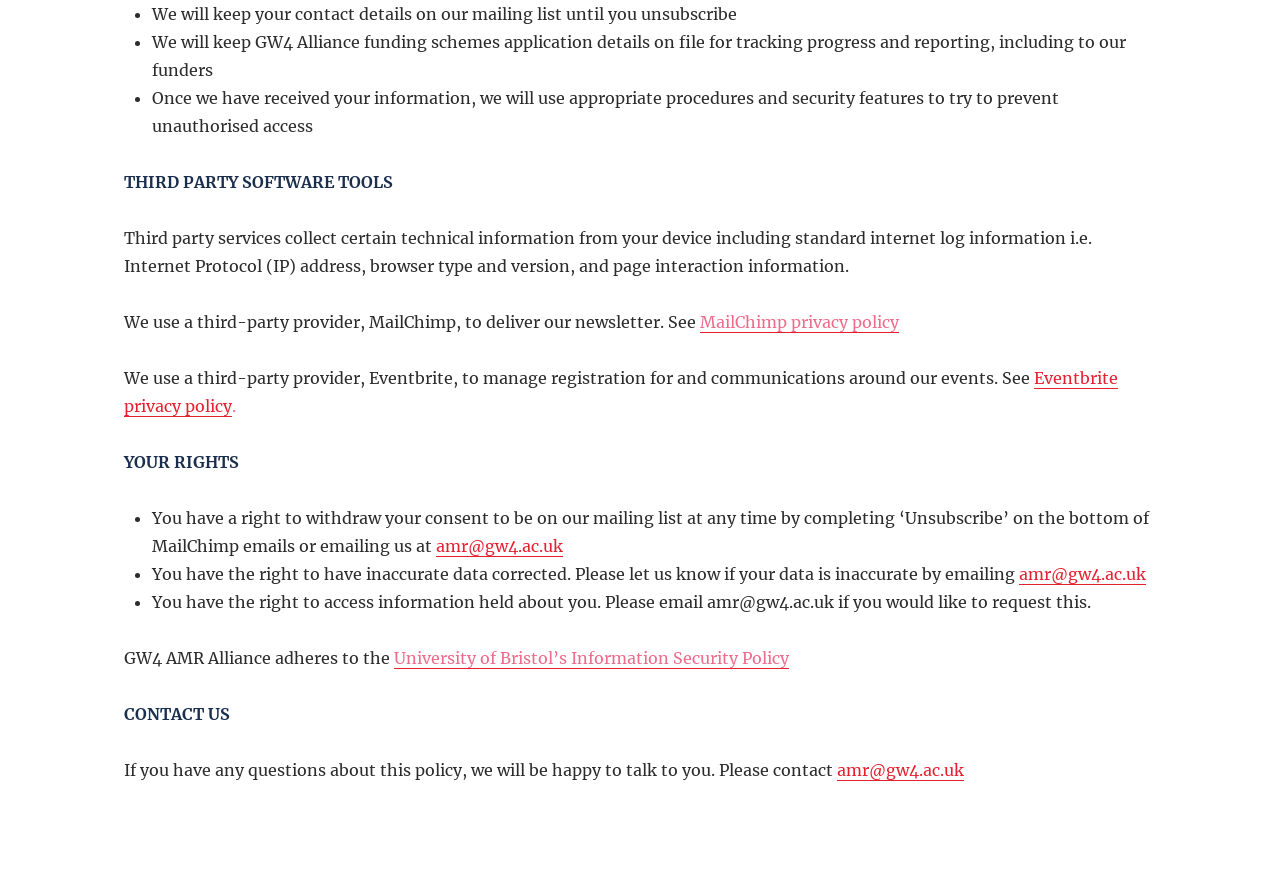What is the purpose of the GW4 Alliance?
Provide a comprehensive and detailed answer to the question.

The purpose of the GW4 Alliance can be inferred from the text 'We will keep GW4 Alliance funding schemes application details on file for tracking progress and reporting, including to our funders'. This suggests that the GW4 Alliance is involved in funding schemes and tracks progress and reports to funders.